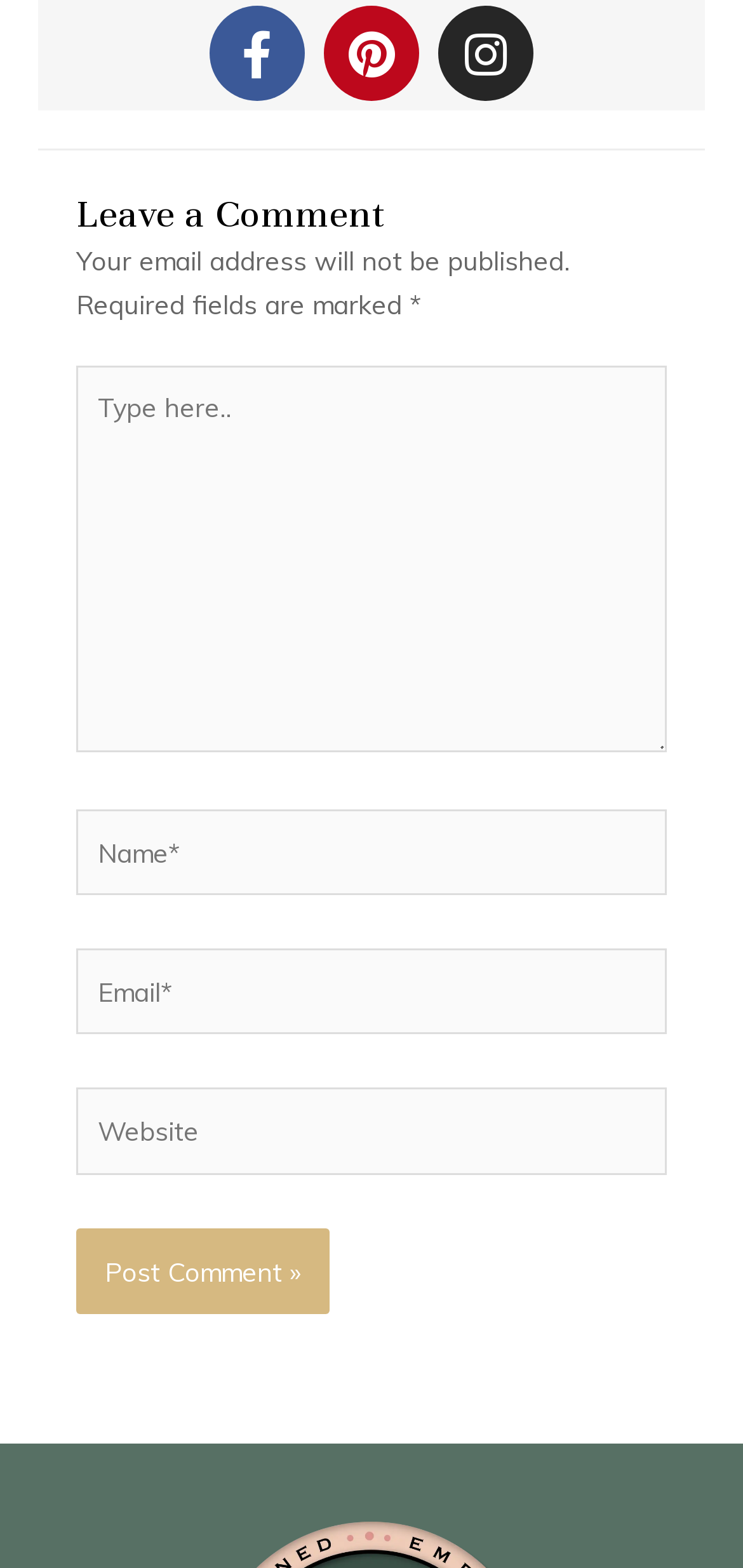Locate the bounding box coordinates of the clickable part needed for the task: "Click the Post Comment button".

[0.103, 0.783, 0.444, 0.838]